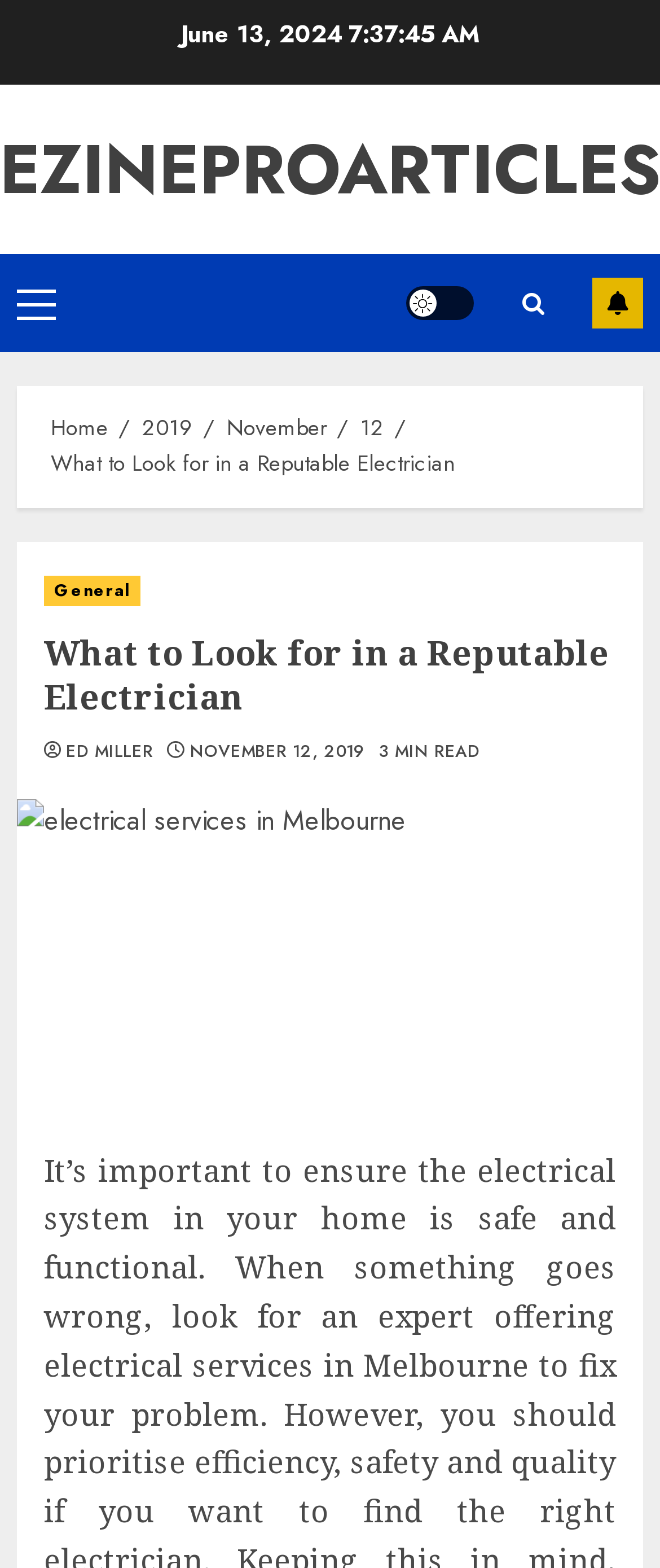Provide your answer in one word or a succinct phrase for the question: 
What is the primary menu item?

Primary Menu